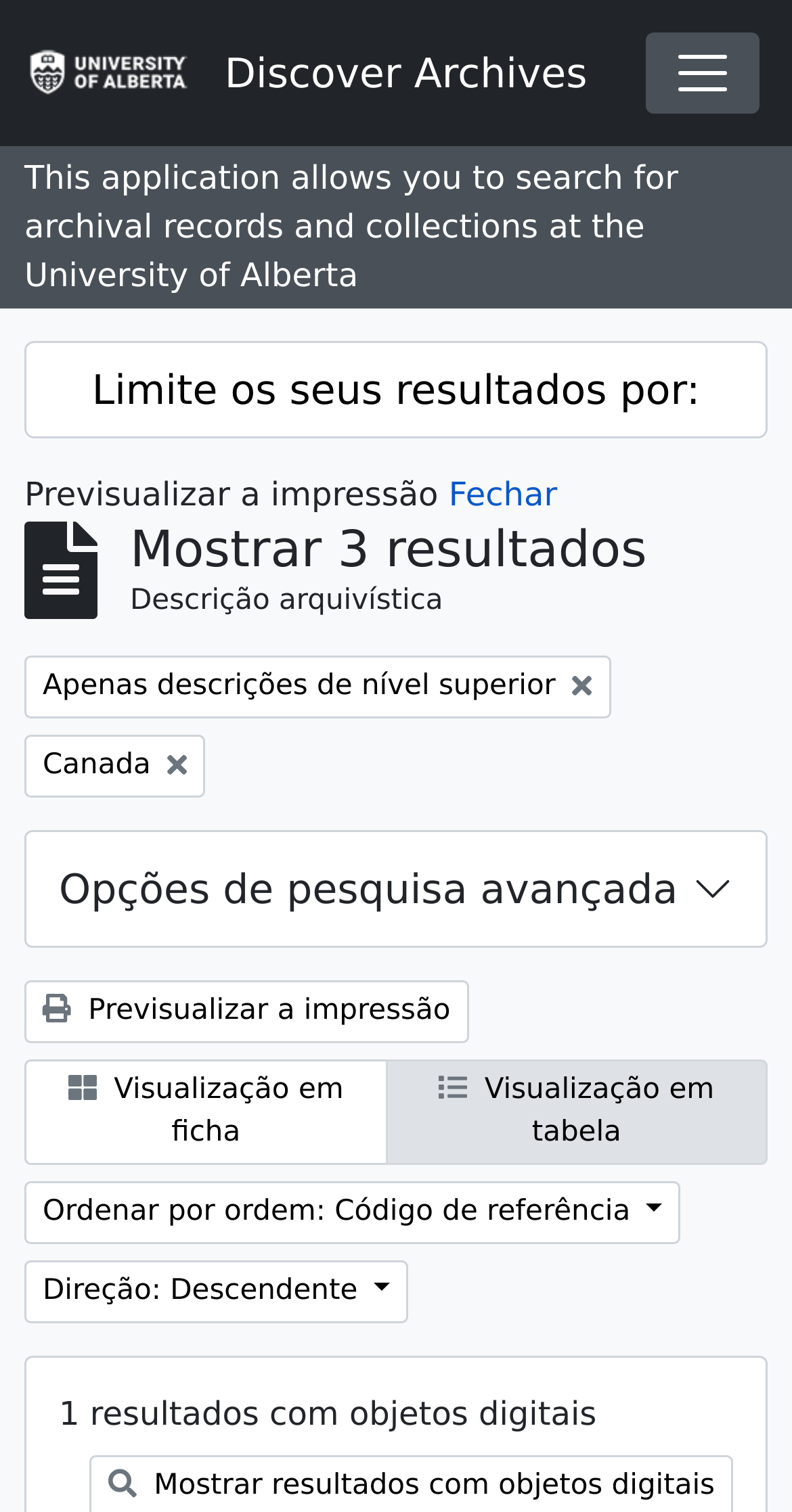Can you look at the image and give a comprehensive answer to the question:
How many results are shown?

The heading 'Mostrar 3 resultados' indicates that there are 3 results shown on this page.